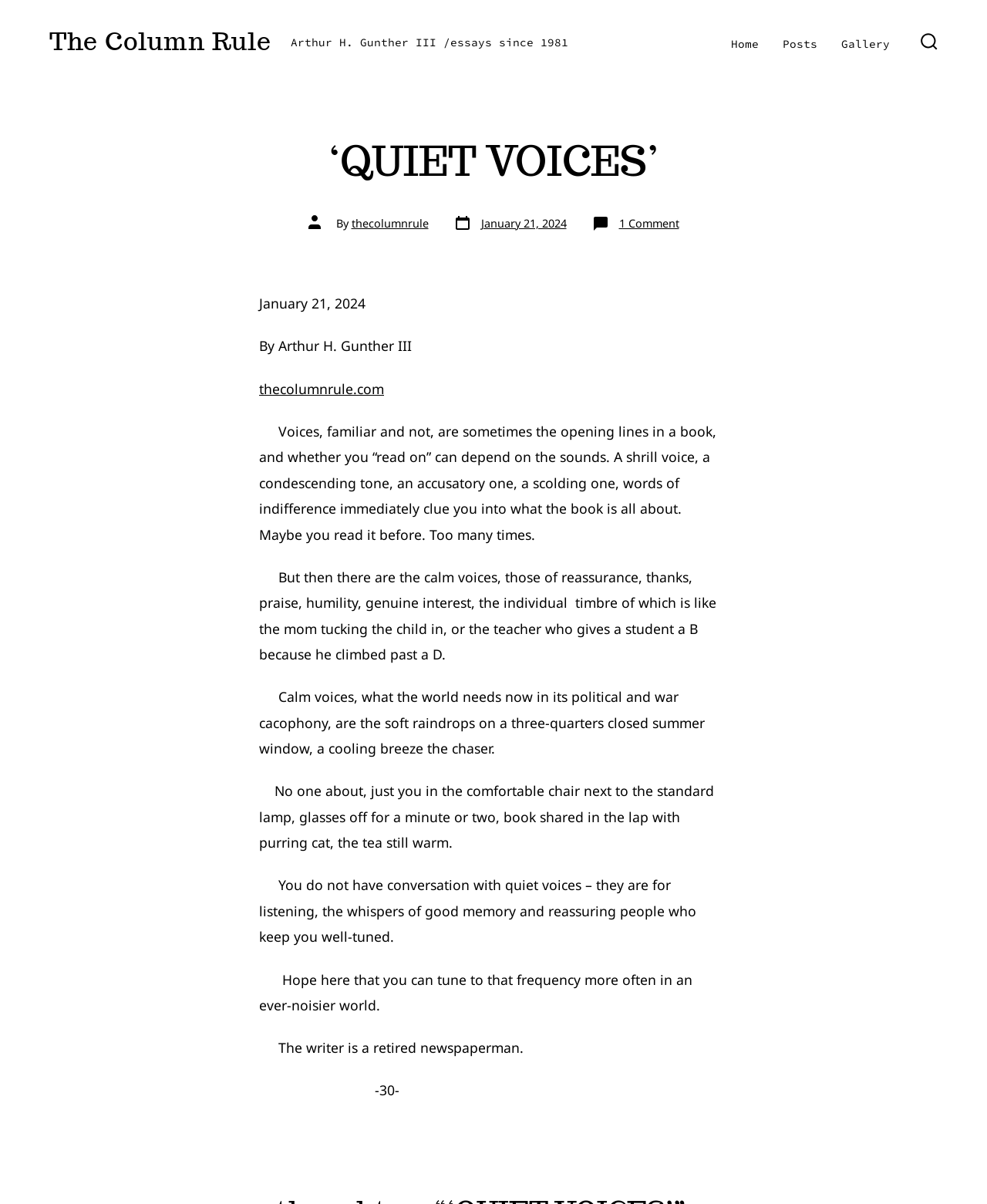Highlight the bounding box coordinates of the region I should click on to meet the following instruction: "Visit the Home page".

[0.741, 0.028, 0.769, 0.046]